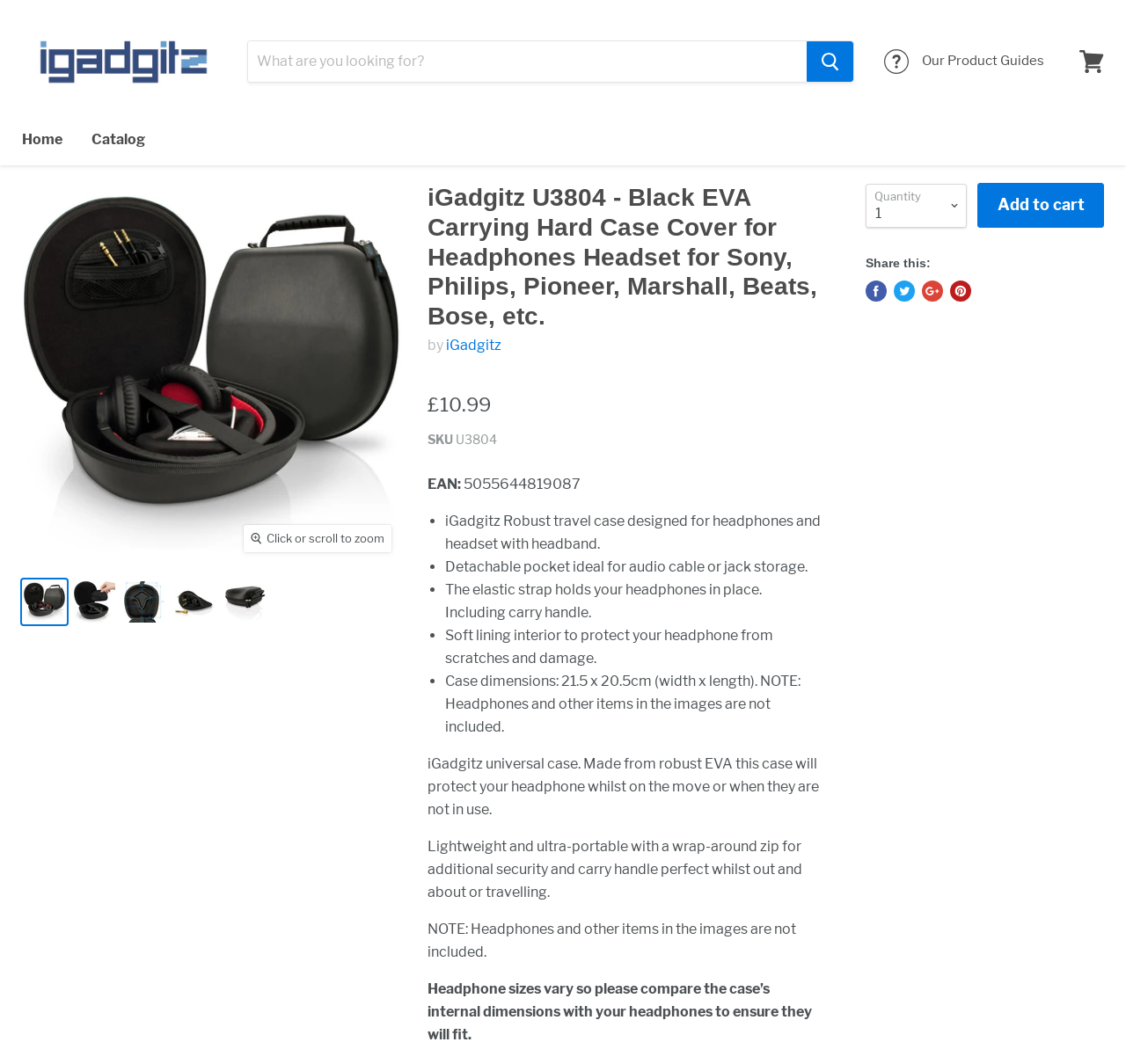Locate the bounding box coordinates of the element to click to perform the following action: 'View cart'. The coordinates should be given as four float values between 0 and 1, in the form of [left, top, right, bottom].

[0.951, 0.039, 0.988, 0.077]